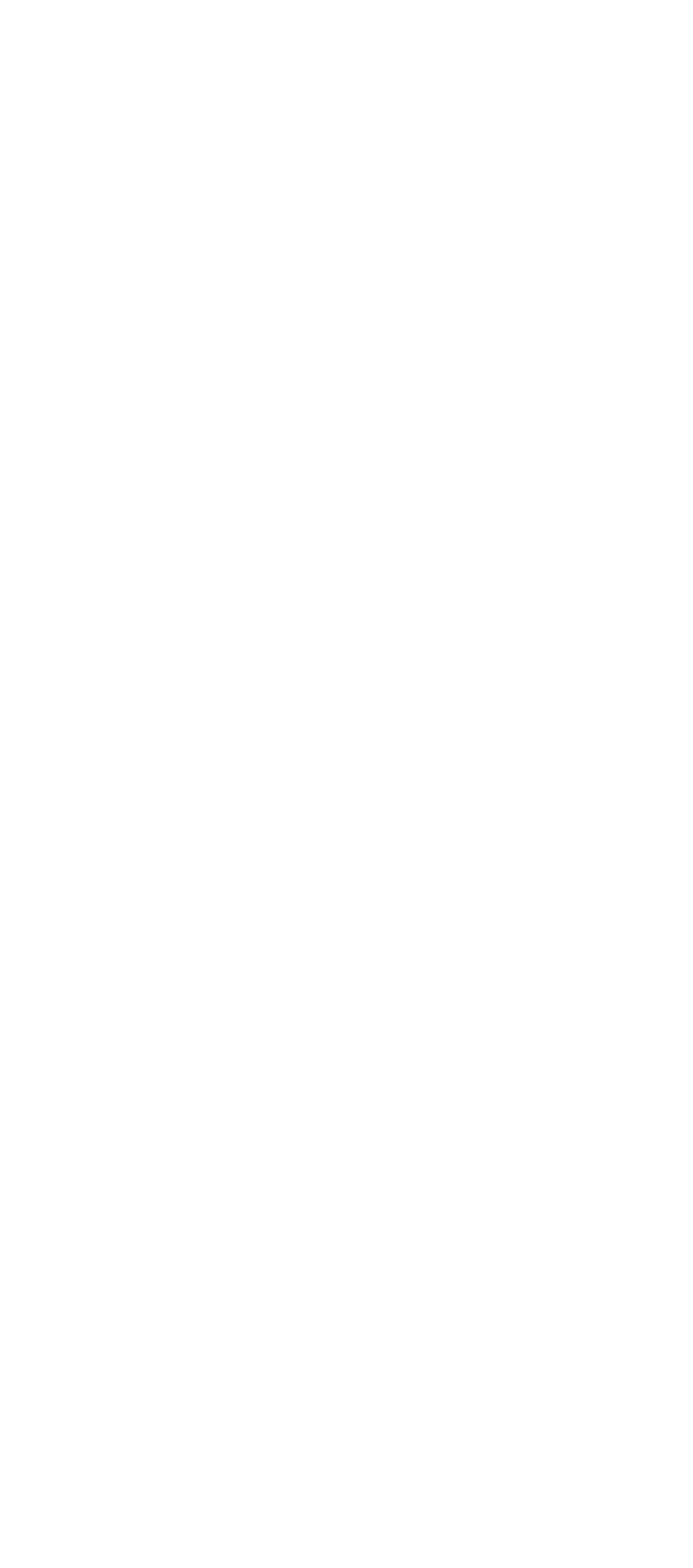Identify the bounding box coordinates for the UI element described as follows: "Imprint". Ensure the coordinates are four float numbers between 0 and 1, formatted as [left, top, right, bottom].

[0.764, 0.889, 0.882, 0.909]